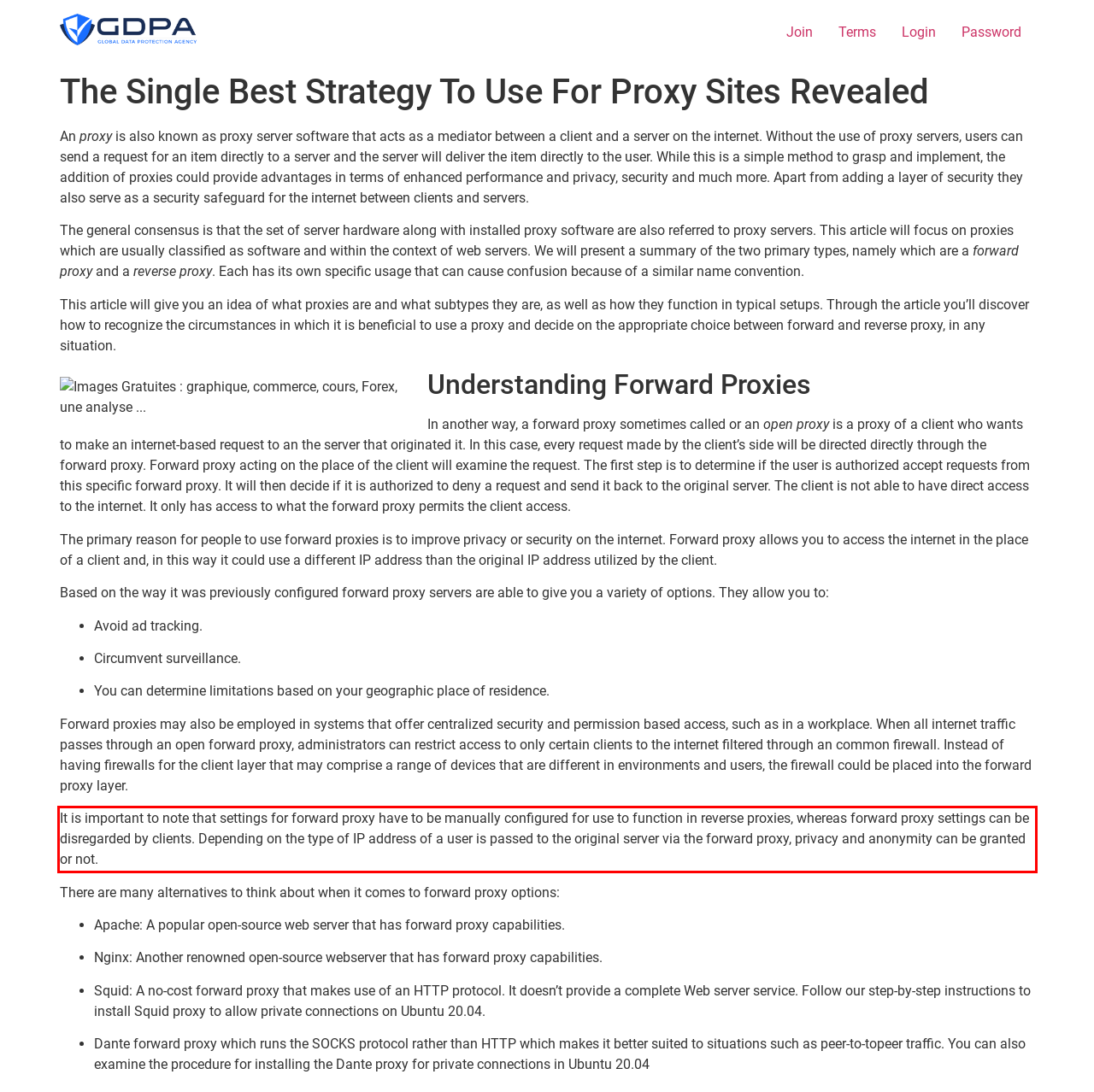Given a webpage screenshot with a red bounding box, perform OCR to read and deliver the text enclosed by the red bounding box.

It is important to note that settings for forward proxy have to be manually configured for use to function in reverse proxies, whereas forward proxy settings can be disregarded by clients. Depending on the type of IP address of a user is passed to the original server via the forward proxy, privacy and anonymity can be granted or not.